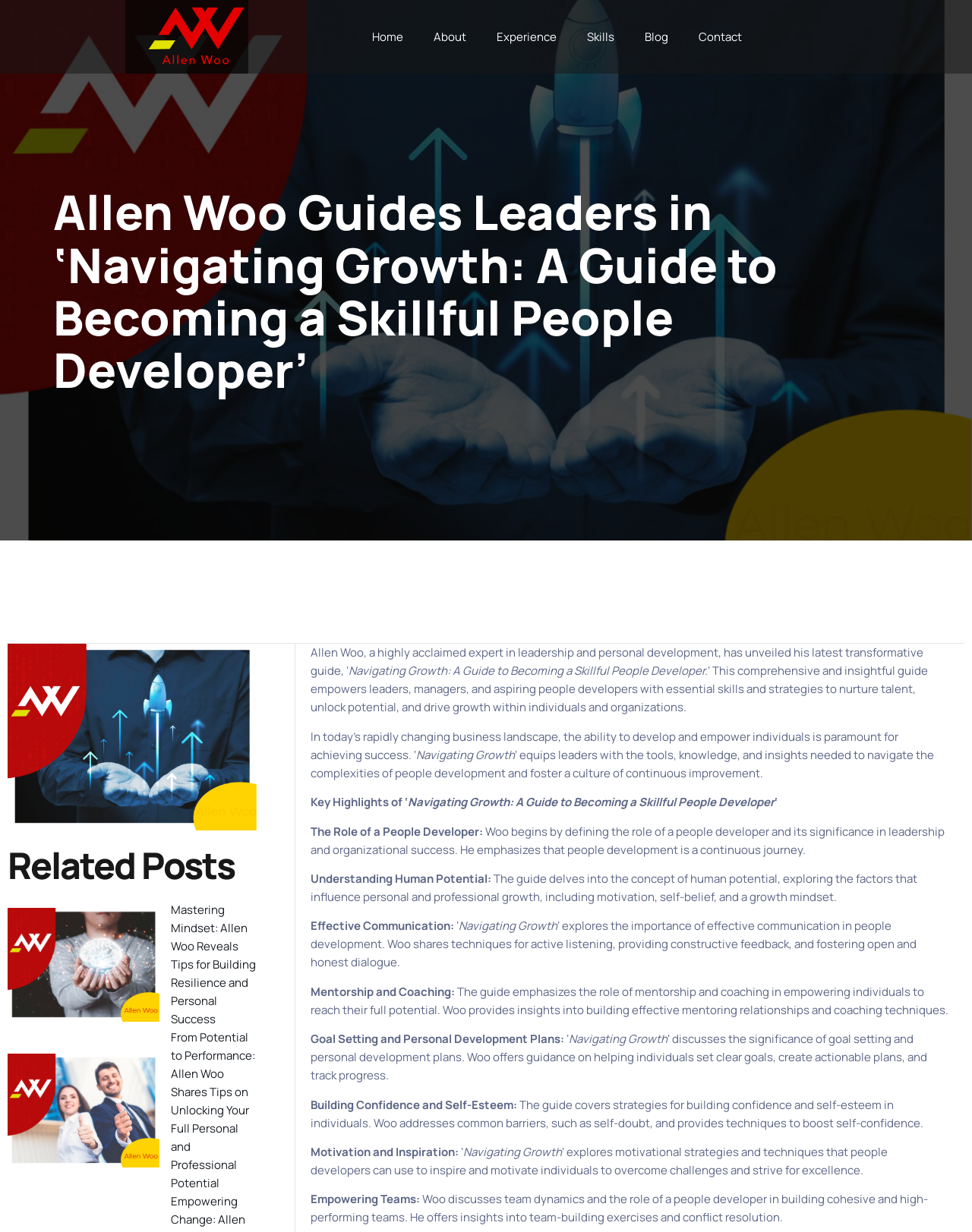Who is the author of the guide?
Based on the image, answer the question in a detailed manner.

The author of the guide is mentioned in the webpage as Allen Woo, a highly acclaimed expert in leadership and personal development.